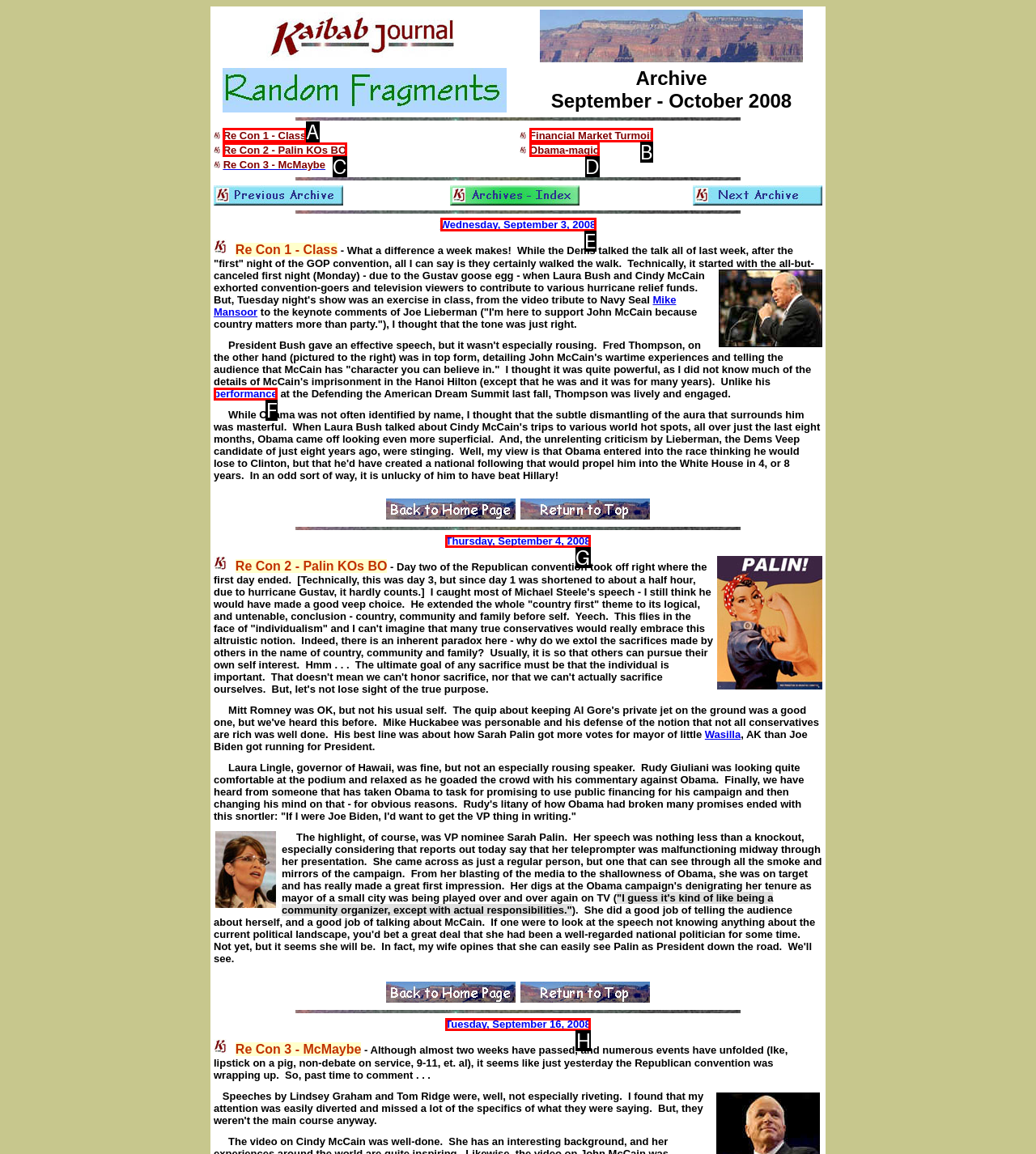Pick the right letter to click to achieve the task: Click the link to Wednesday, September 3, 2008
Answer with the letter of the correct option directly.

E